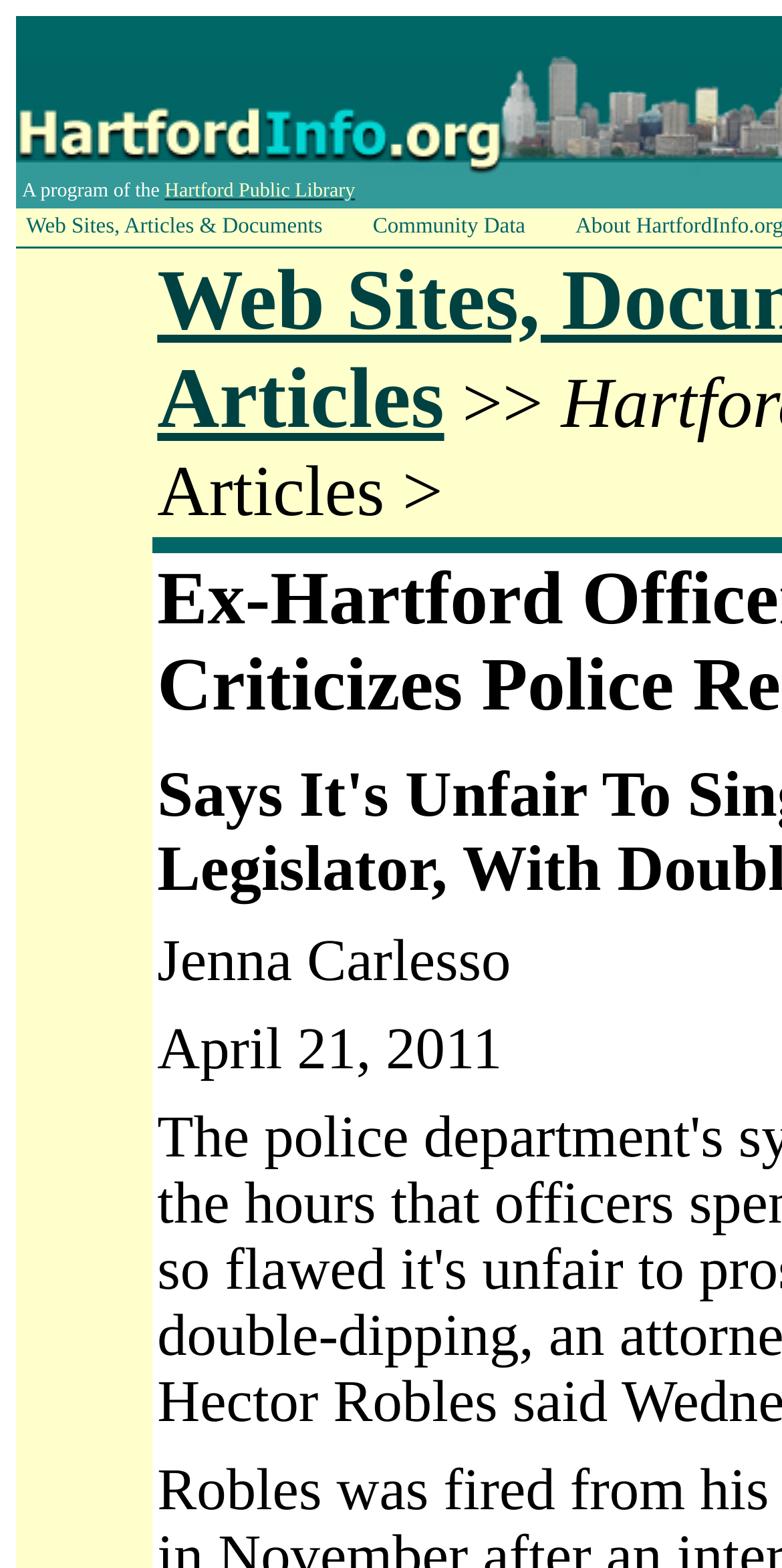What is the purpose of the website?
Answer the question in a detailed and comprehensive manner.

The answer can be inferred by looking at the structure of the webpage, which includes links to different sections and an article, suggesting that the website is intended to provide information to its users.